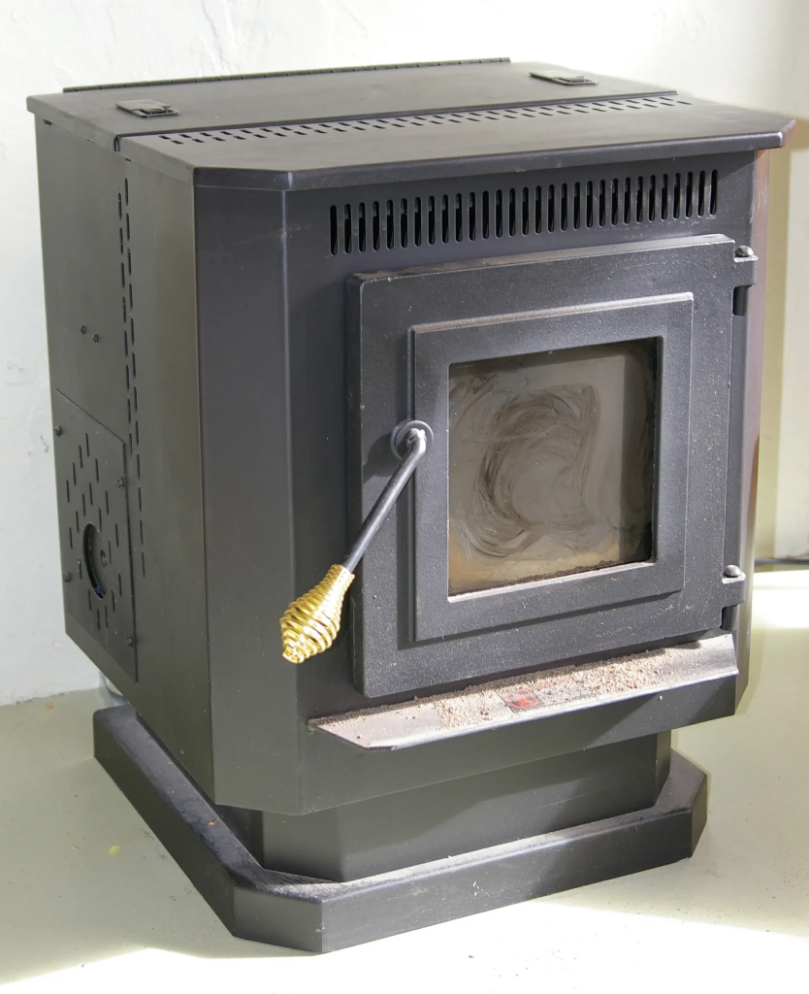Convey all the details present in the image.

This image features a black pellet grill, designed for outdoor cooking and grilling. The grill has a robust rectangular shape with a solid base, emphasizing durability and stability. The front of the grill displays a large glass window, providing a view into the cooking chamber, and is accompanied by a metal handle that features a decorative gold end, suggesting functionality and aesthetic appeal. 

Above the cooking chamber, there are ventilation slots for heat control, indicating a design focused on efficient airflow and heat distribution. The surface around the grilling area appears clean, hinting at recent use, while the base shows slight residue, typical of outdoor cooking equipment. The overall design reflects a blend of practicality and modern style, suitable for BBQ enthusiasts looking to enhance their outdoor cooking experience.